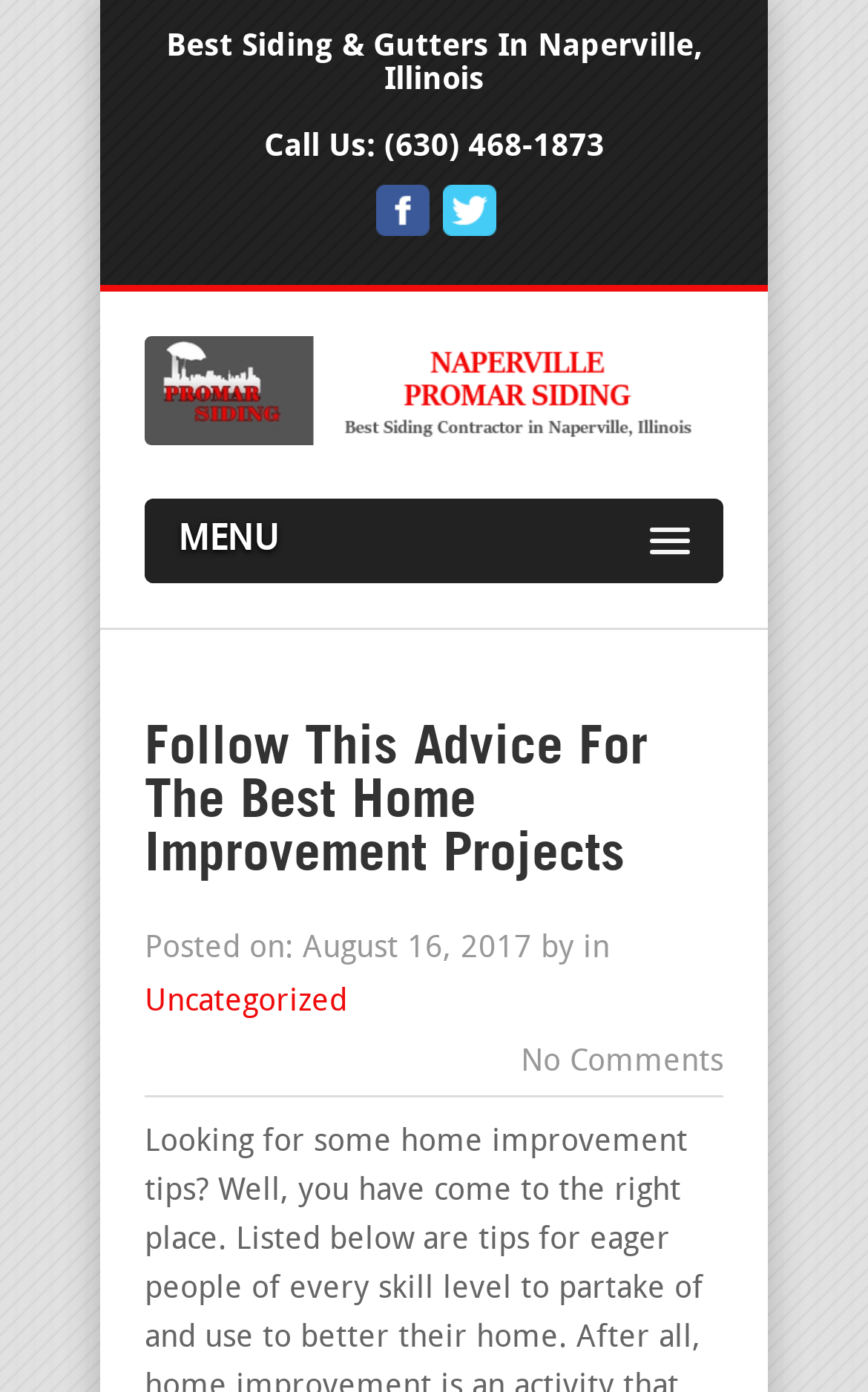How many comments are there on the article?
Provide an in-depth and detailed answer to the question.

I found the comment count by looking at the bottom section of the webpage, where it is listed as 'No Comments'.